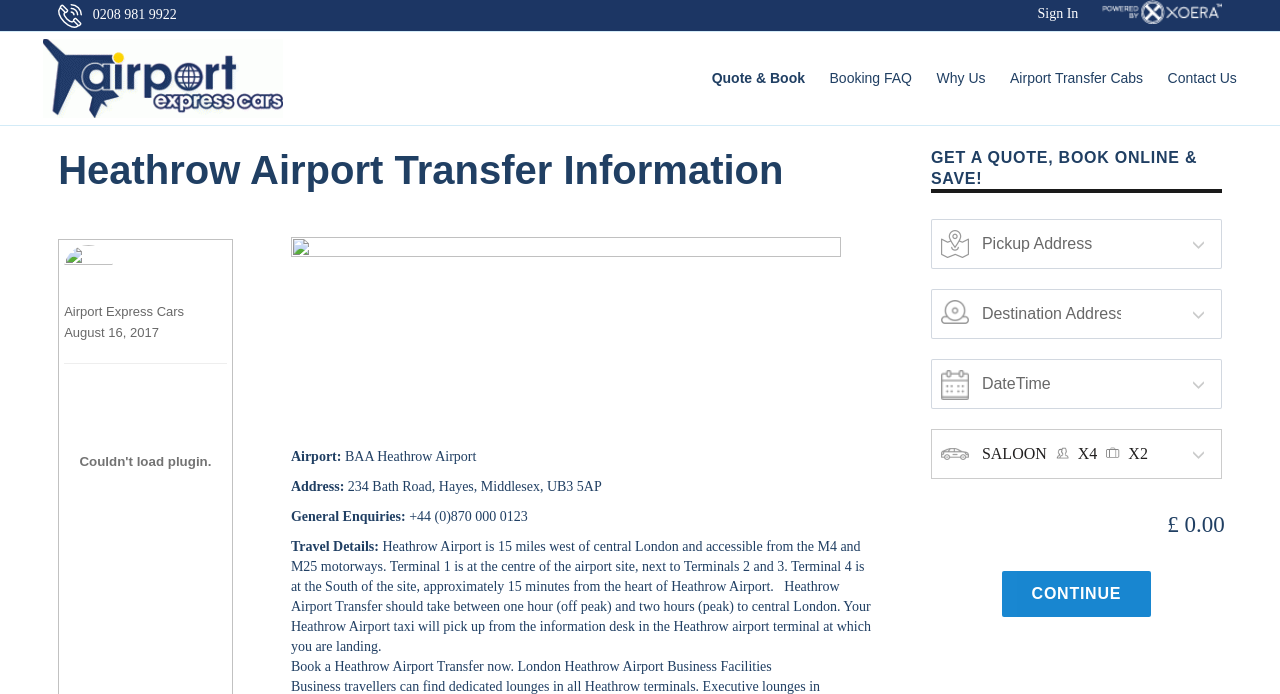Identify and provide the text content of the webpage's primary headline.

Heathrow Airport Transfer Information